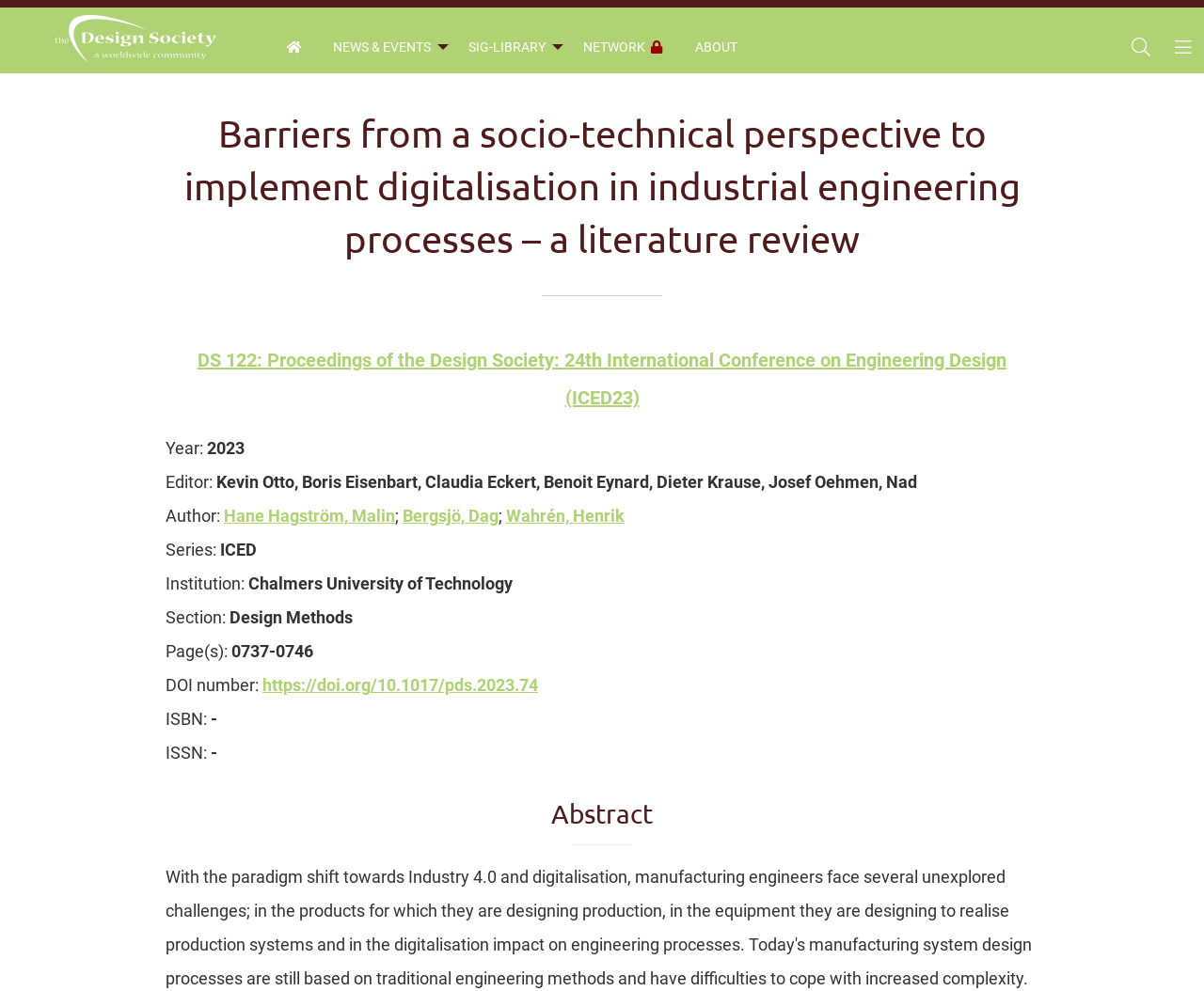Identify the bounding box coordinates for the element that needs to be clicked to fulfill this instruction: "Click on the link 'Hane Hagström, Malin'". Provide the coordinates in the format of four float numbers between 0 and 1: [left, top, right, bottom].

[0.186, 0.511, 0.328, 0.531]